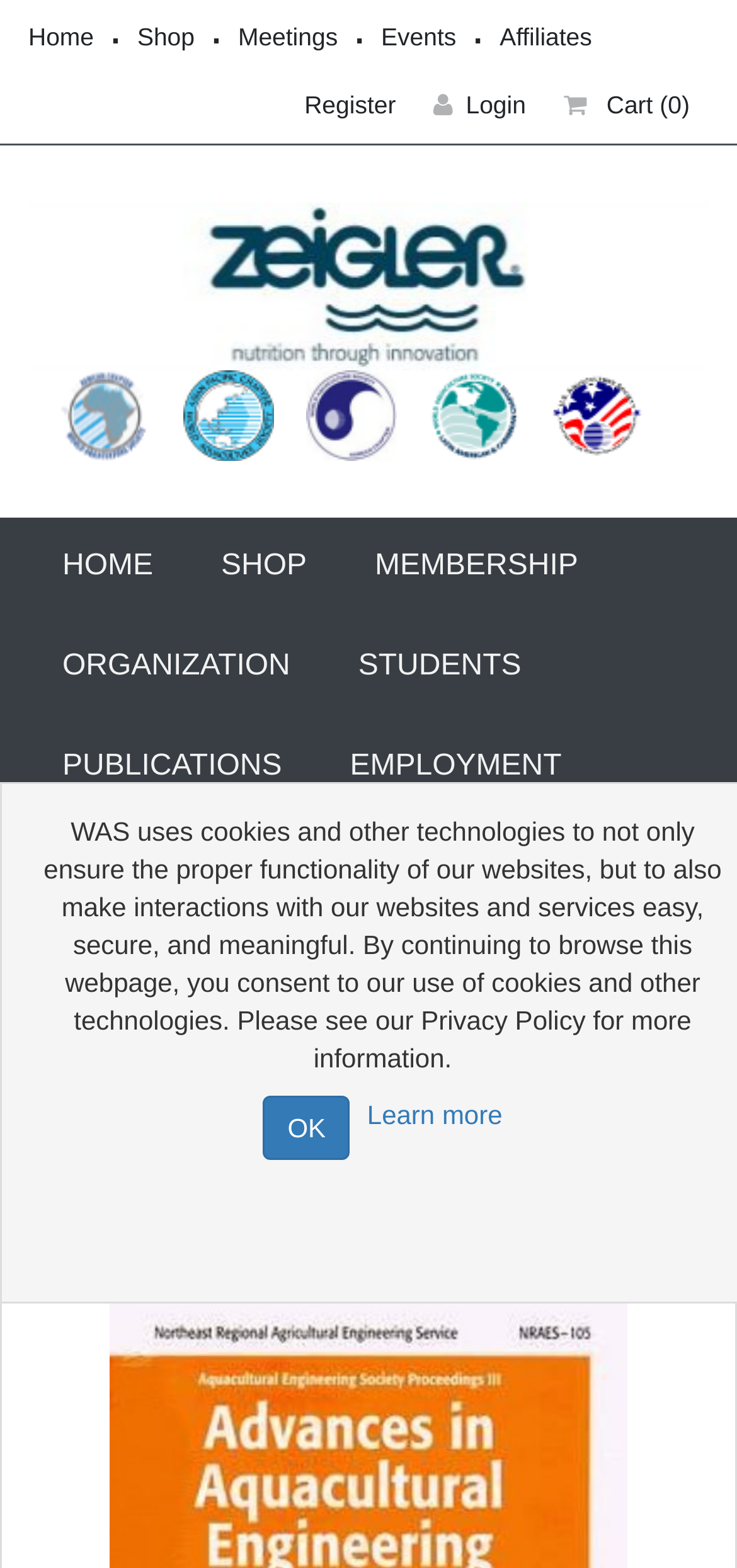Answer the question in a single word or phrase:
What is the last link on the bottom navigation bar?

Other Books